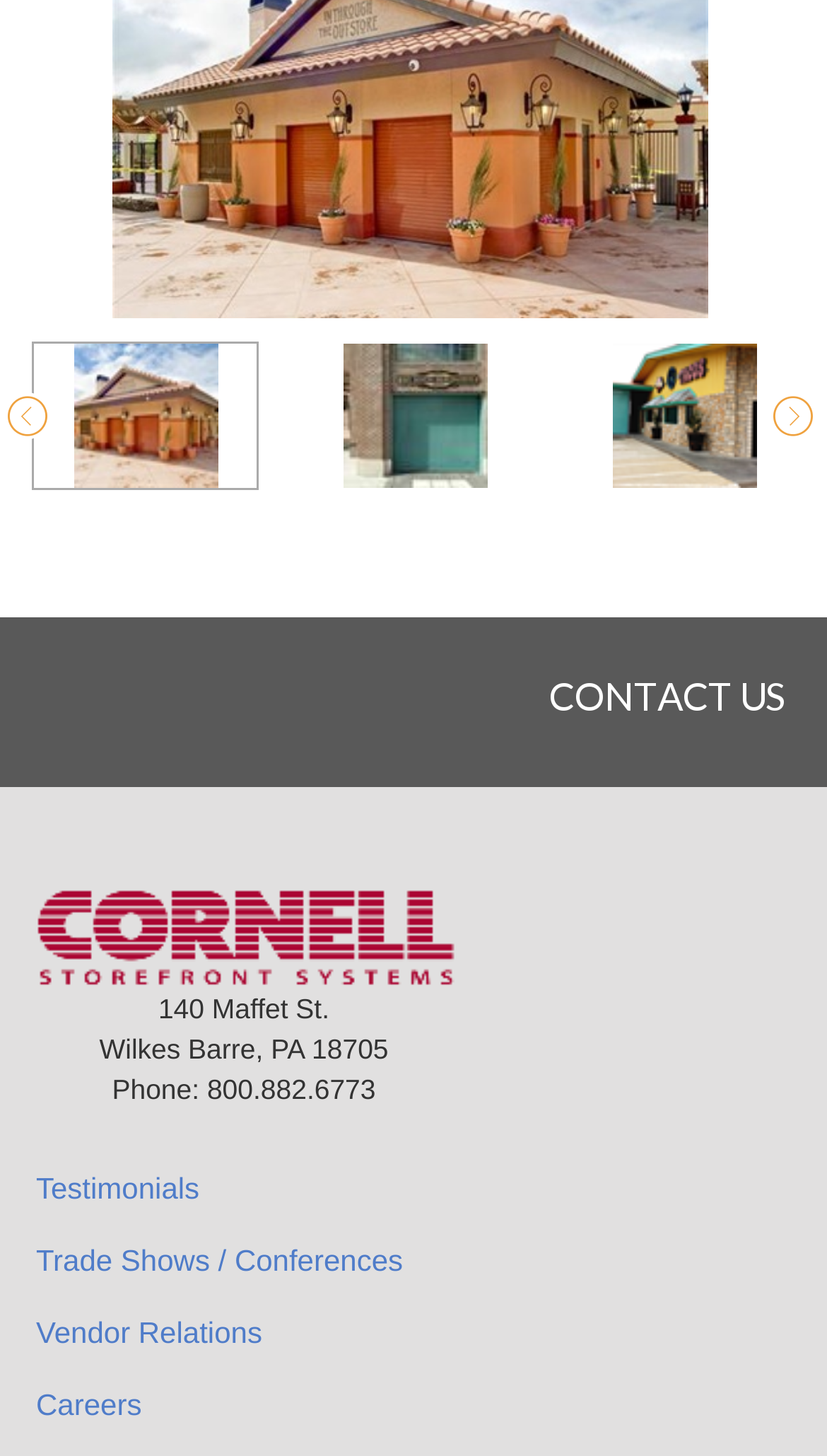Please give the bounding box coordinates of the area that should be clicked to fulfill the following instruction: "go to the 'Testimonials' page". The coordinates should be in the format of four float numbers from 0 to 1, i.e., [left, top, right, bottom].

[0.038, 0.791, 0.962, 0.841]